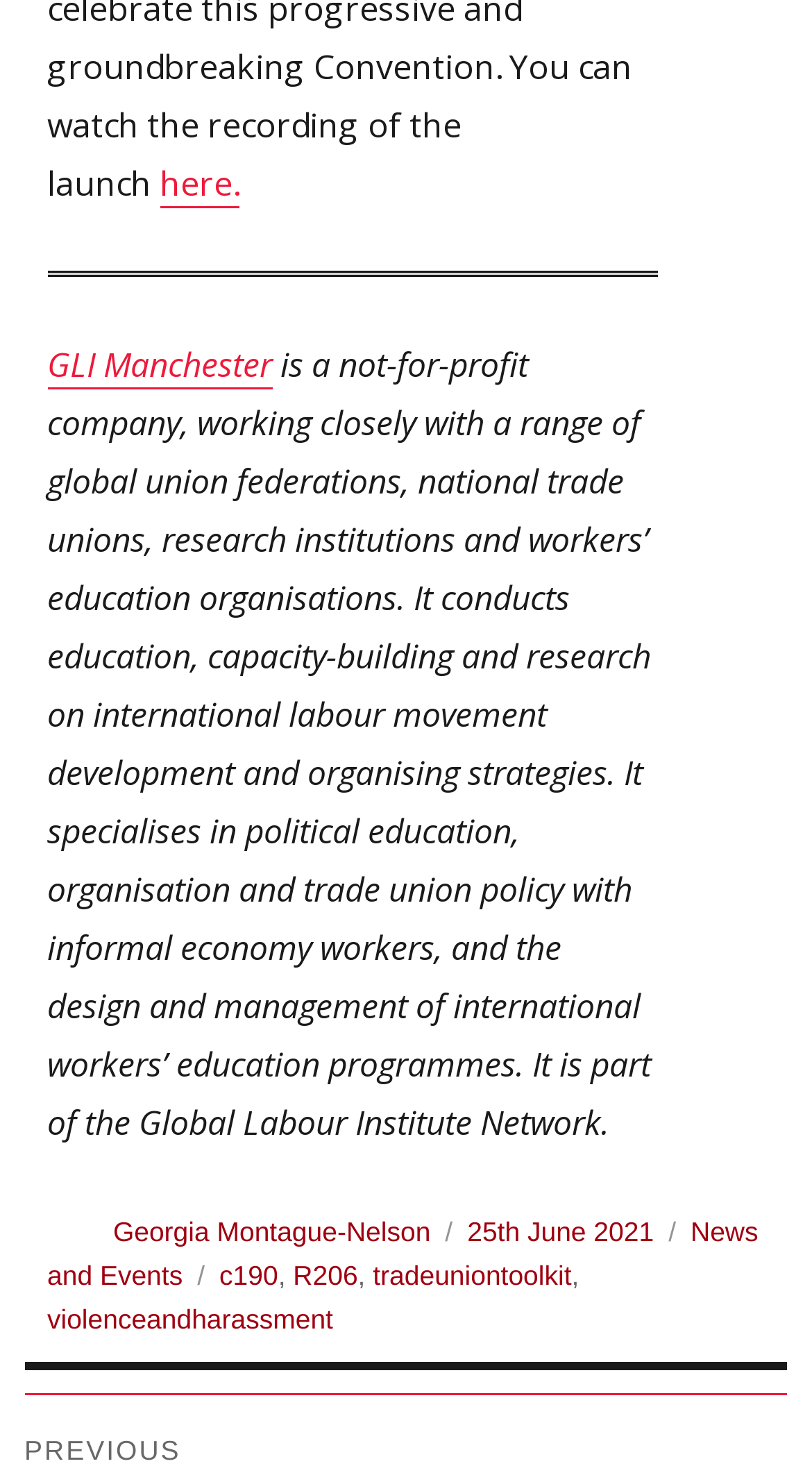Please determine the bounding box coordinates of the element to click on in order to accomplish the following task: "read the author's name". Ensure the coordinates are four float numbers ranging from 0 to 1, i.e., [left, top, right, bottom].

[0.127, 0.822, 0.226, 0.844]